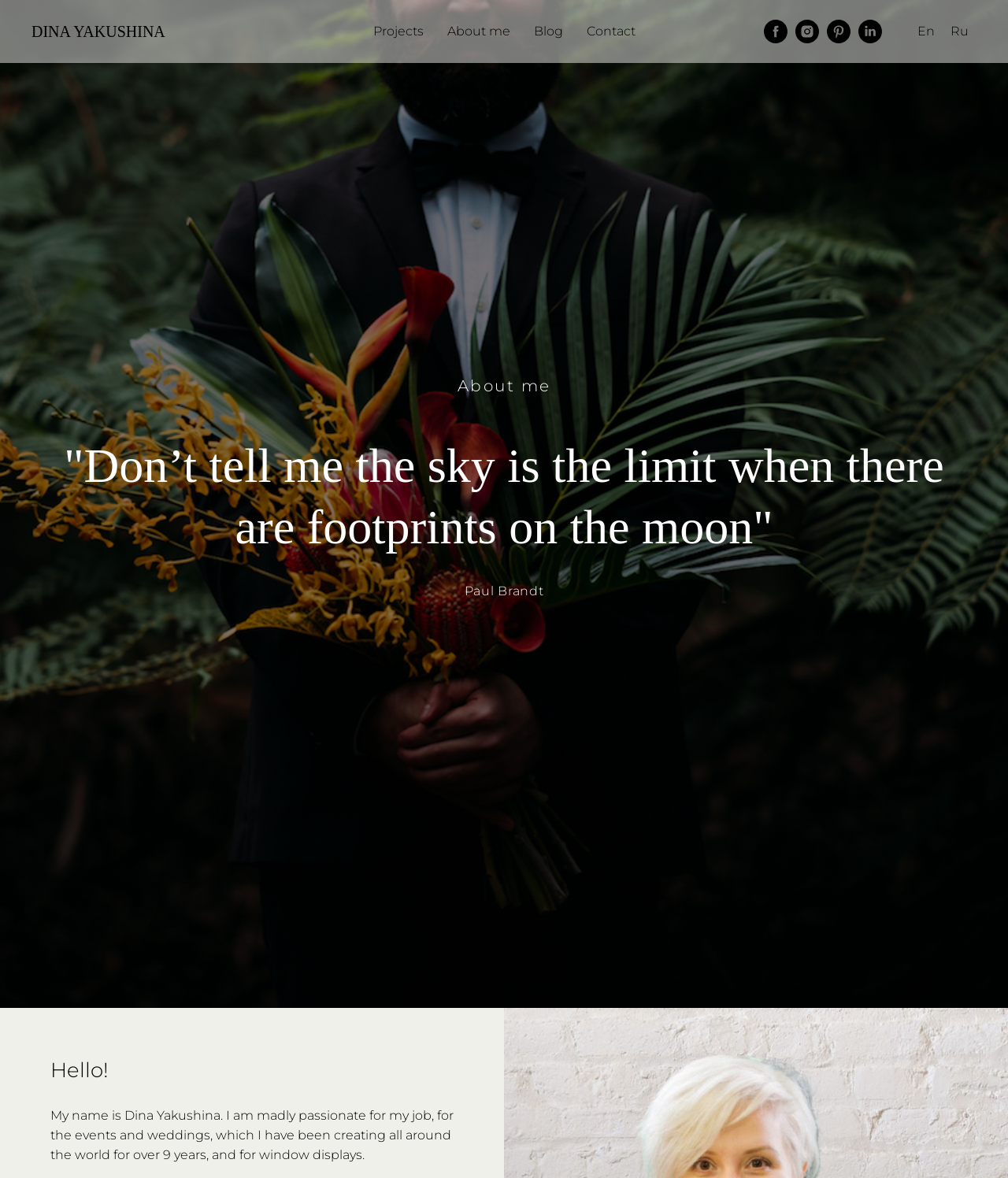What is the quote on the page?
Utilize the information in the image to give a detailed answer to the question.

The quote is a static text element on the page, which is attributed to Paul Brandt, and it is a motivational quote about aiming high.